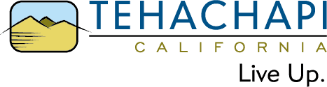Please provide a short answer using a single word or phrase for the question:
What is the phrase at the bottom of the logo?

Live Up.